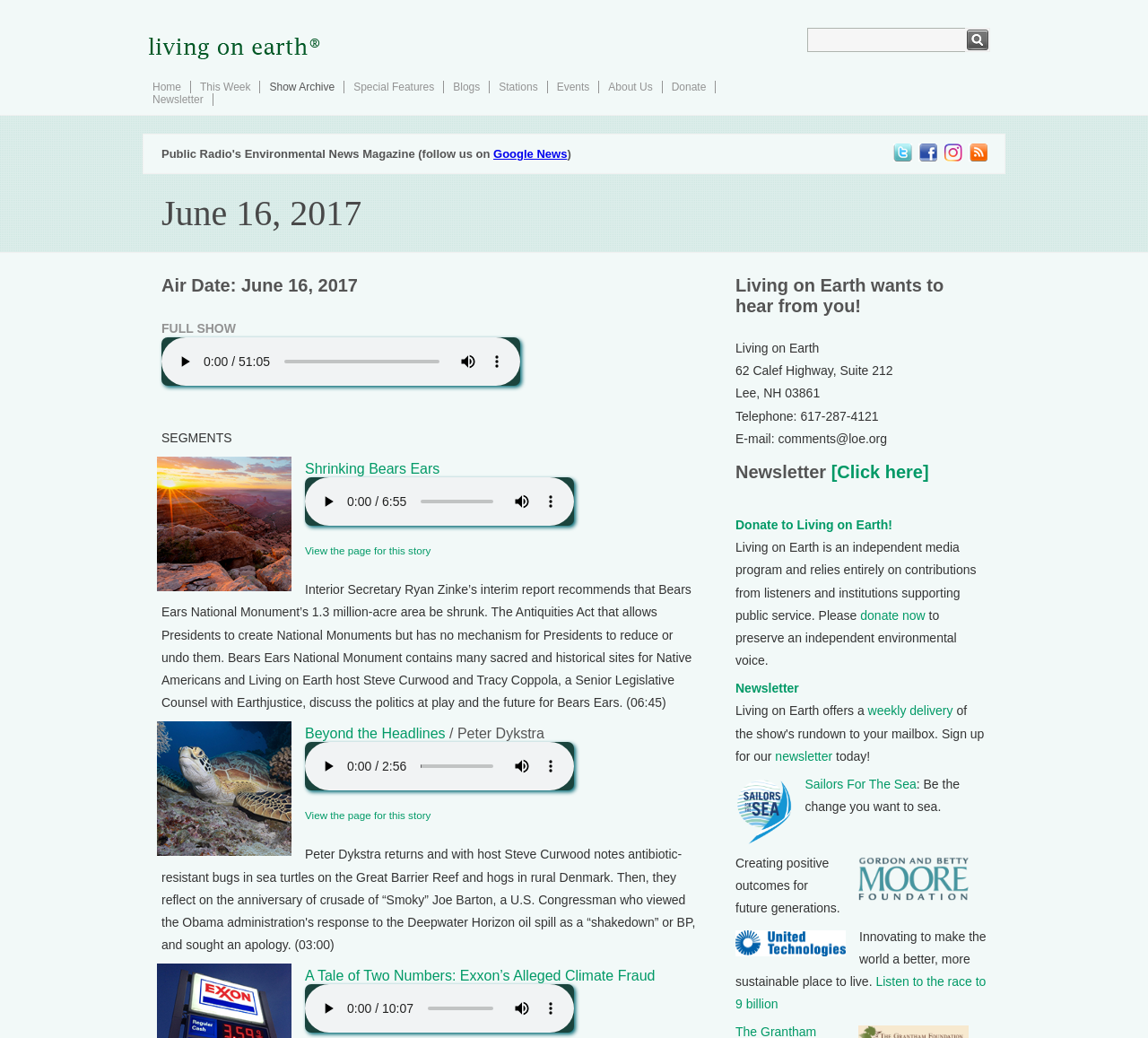Locate the bounding box coordinates of the area that needs to be clicked to fulfill the following instruction: "Leave a reply". The coordinates should be in the format of four float numbers between 0 and 1, namely [left, top, right, bottom].

None